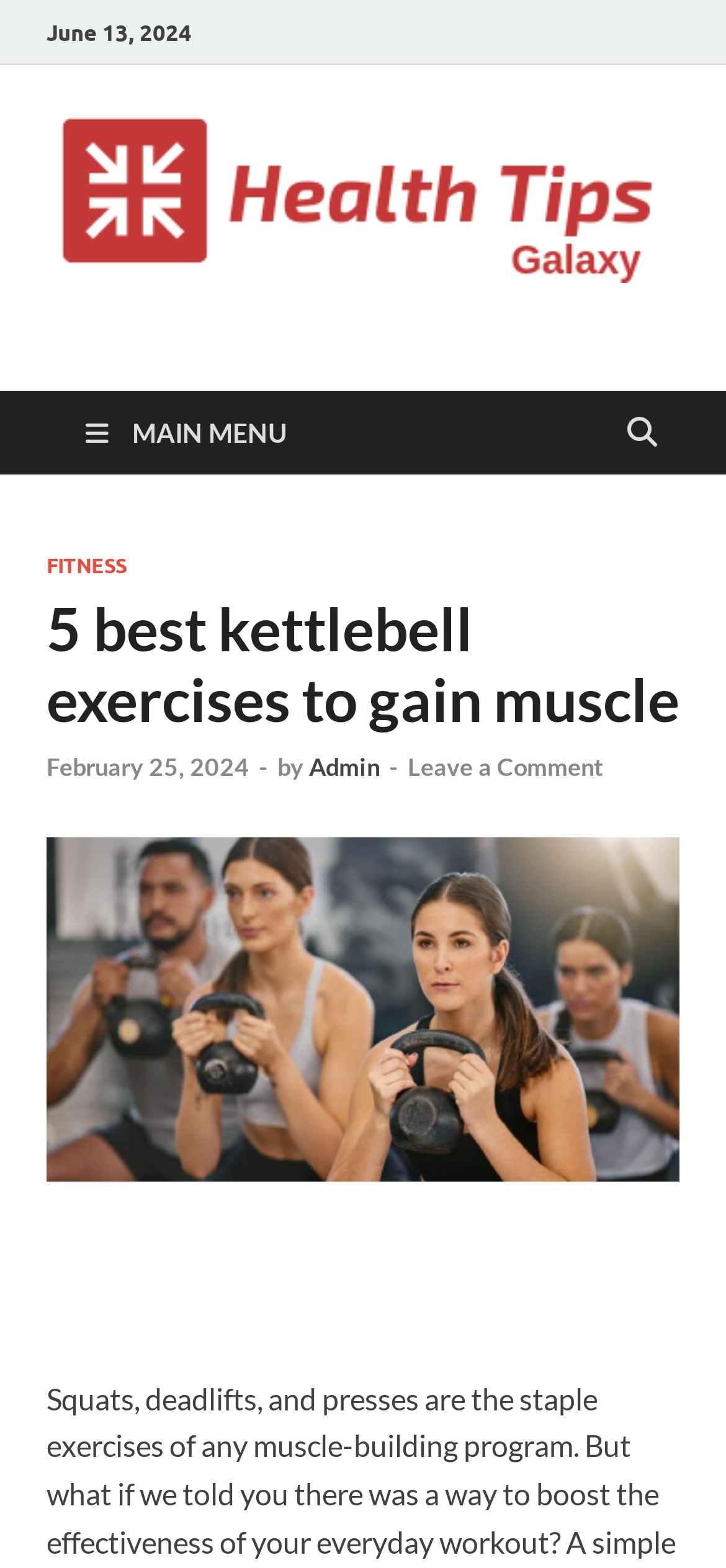Please identify the bounding box coordinates of the element that needs to be clicked to perform the following instruction: "Read the article about kettlebell exercises".

[0.064, 0.378, 0.936, 0.469]